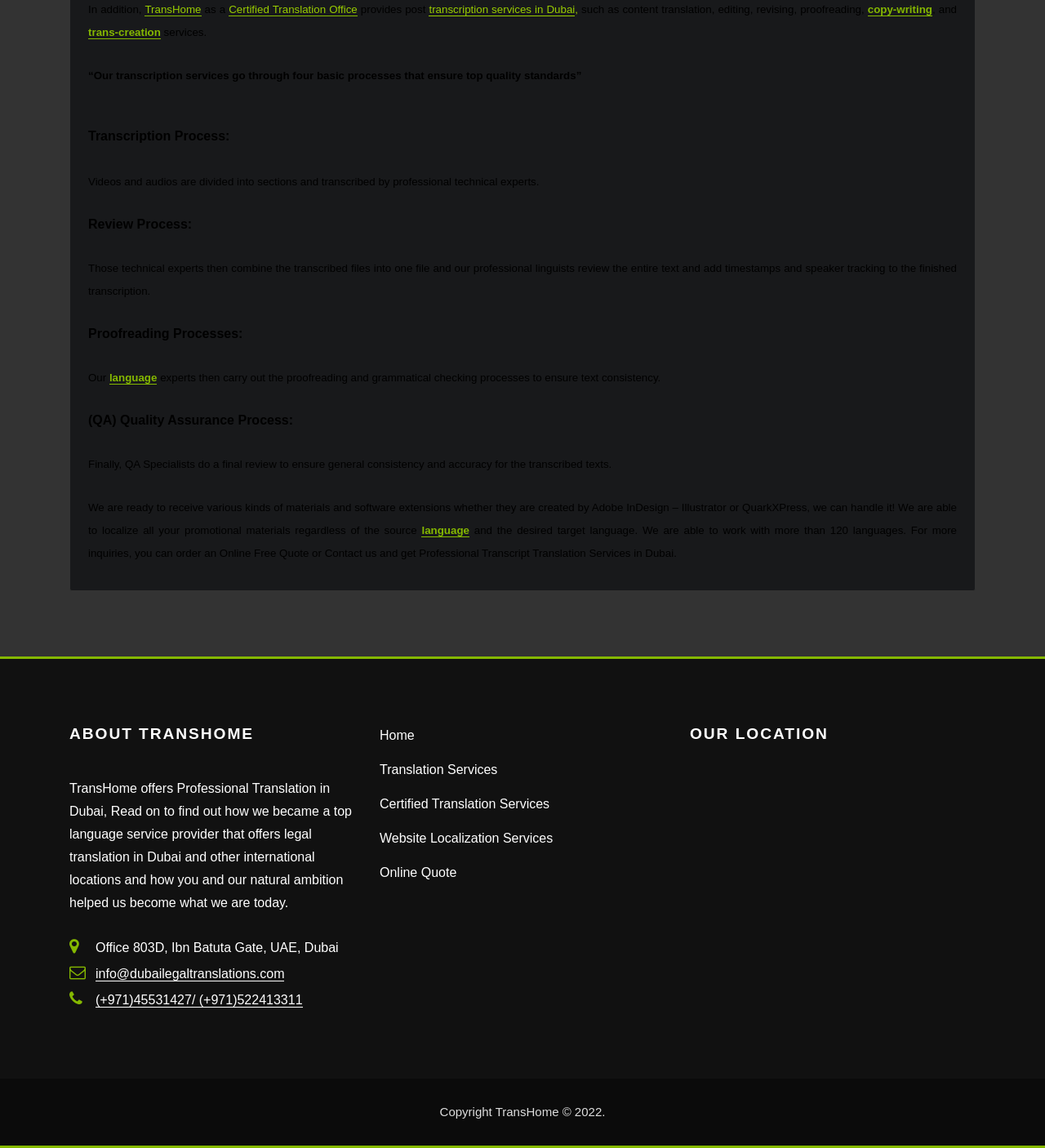Find the bounding box coordinates of the clickable element required to execute the following instruction: "Get a quote online". Provide the coordinates as four float numbers between 0 and 1, i.e., [left, top, right, bottom].

[0.363, 0.754, 0.437, 0.766]